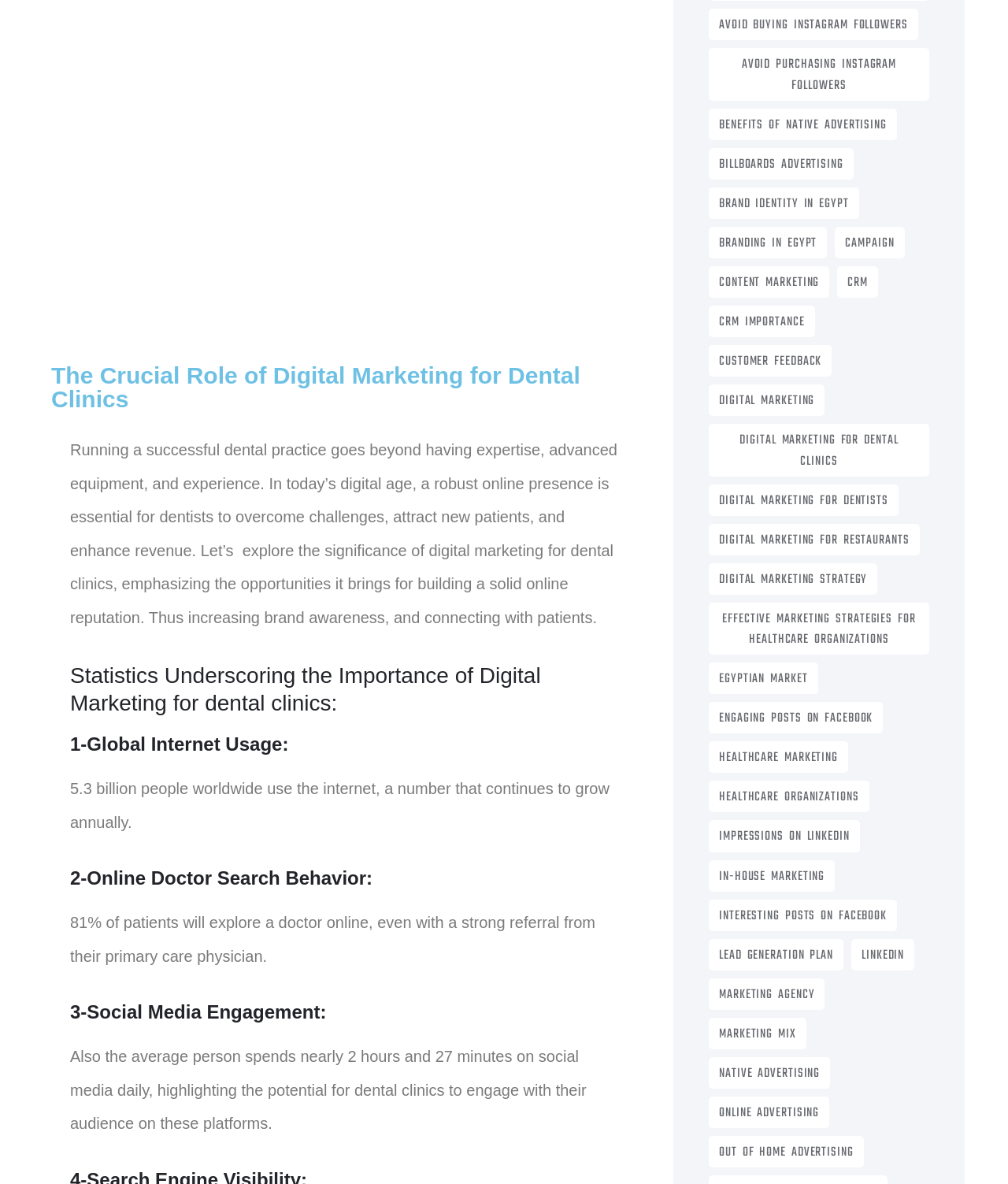Can you specify the bounding box coordinates for the region that should be clicked to fulfill this instruction: "Read about 'The Crucial Role of Digital Marketing for Dental Clinics'".

[0.051, 0.307, 0.637, 0.347]